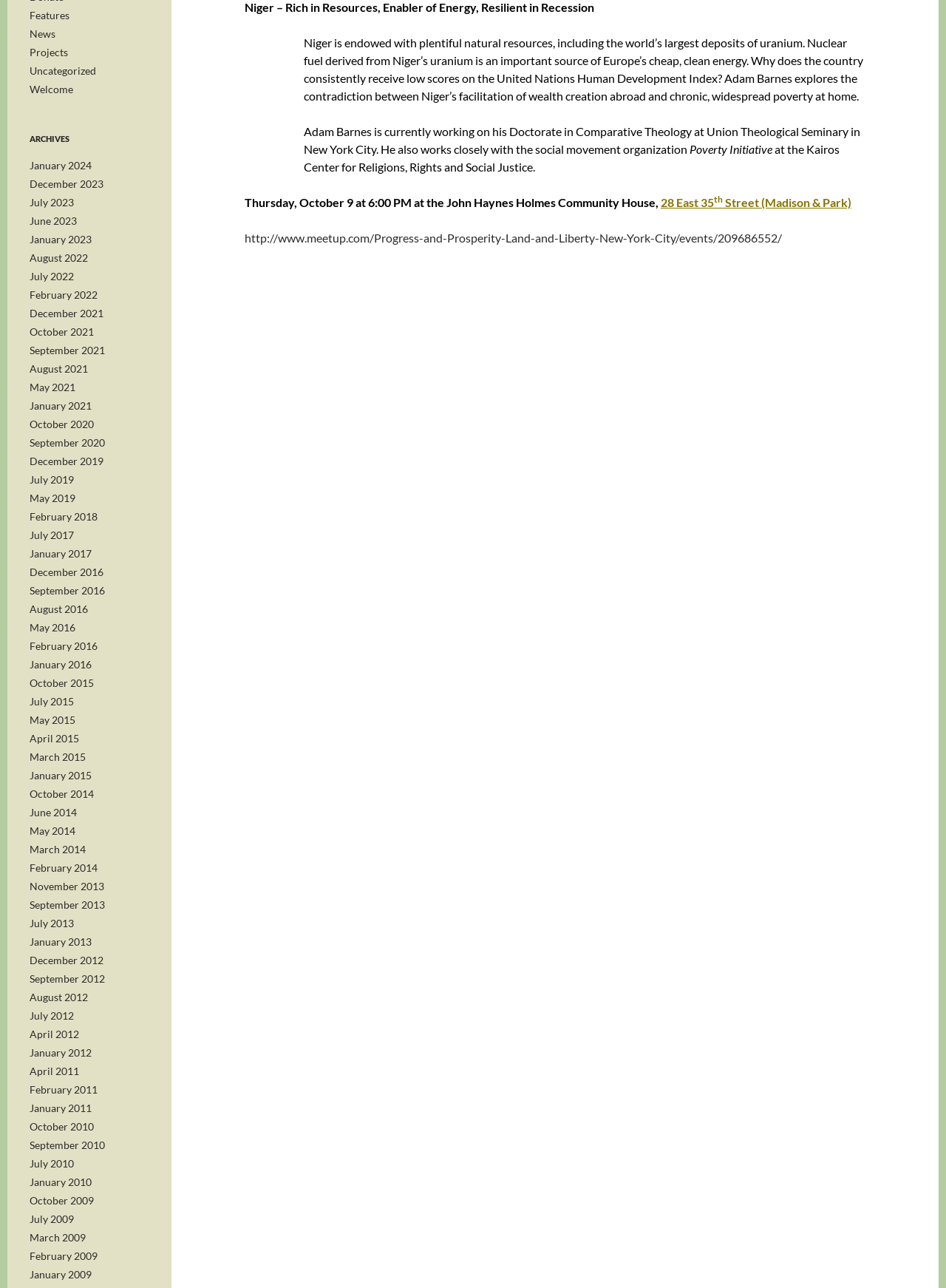Please specify the bounding box coordinates of the clickable region necessary for completing the following instruction: "Explore the archives for January 2024". The coordinates must consist of four float numbers between 0 and 1, i.e., [left, top, right, bottom].

[0.031, 0.057, 0.088, 0.065]